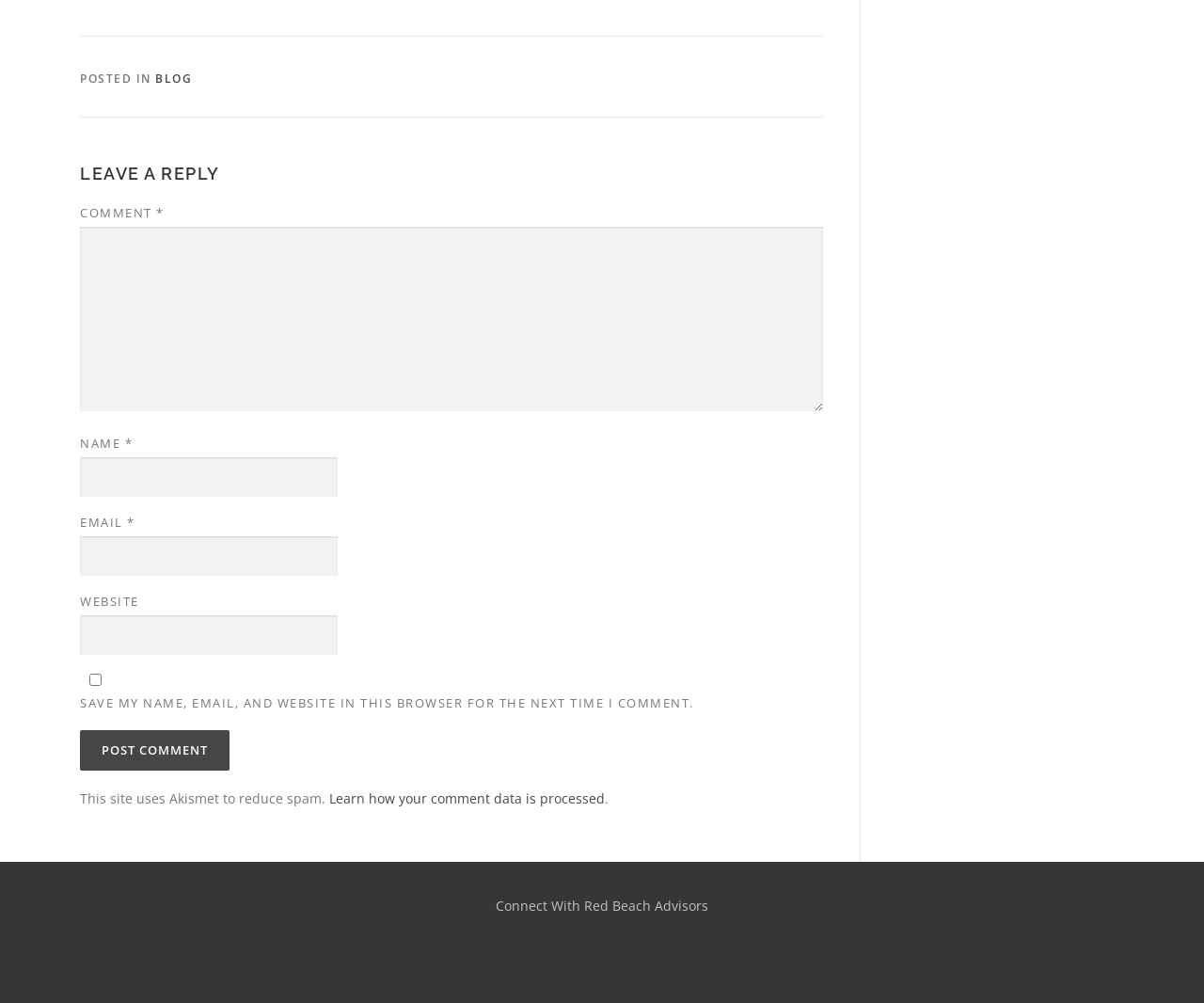Using the image as a reference, answer the following question in as much detail as possible:
What is the purpose of the textbox labeled 'COMMENT'?

The textbox labeled 'COMMENT' is required and is placed below the heading 'LEAVE A REPLY', indicating that it is used to input a comment or reply to a post.